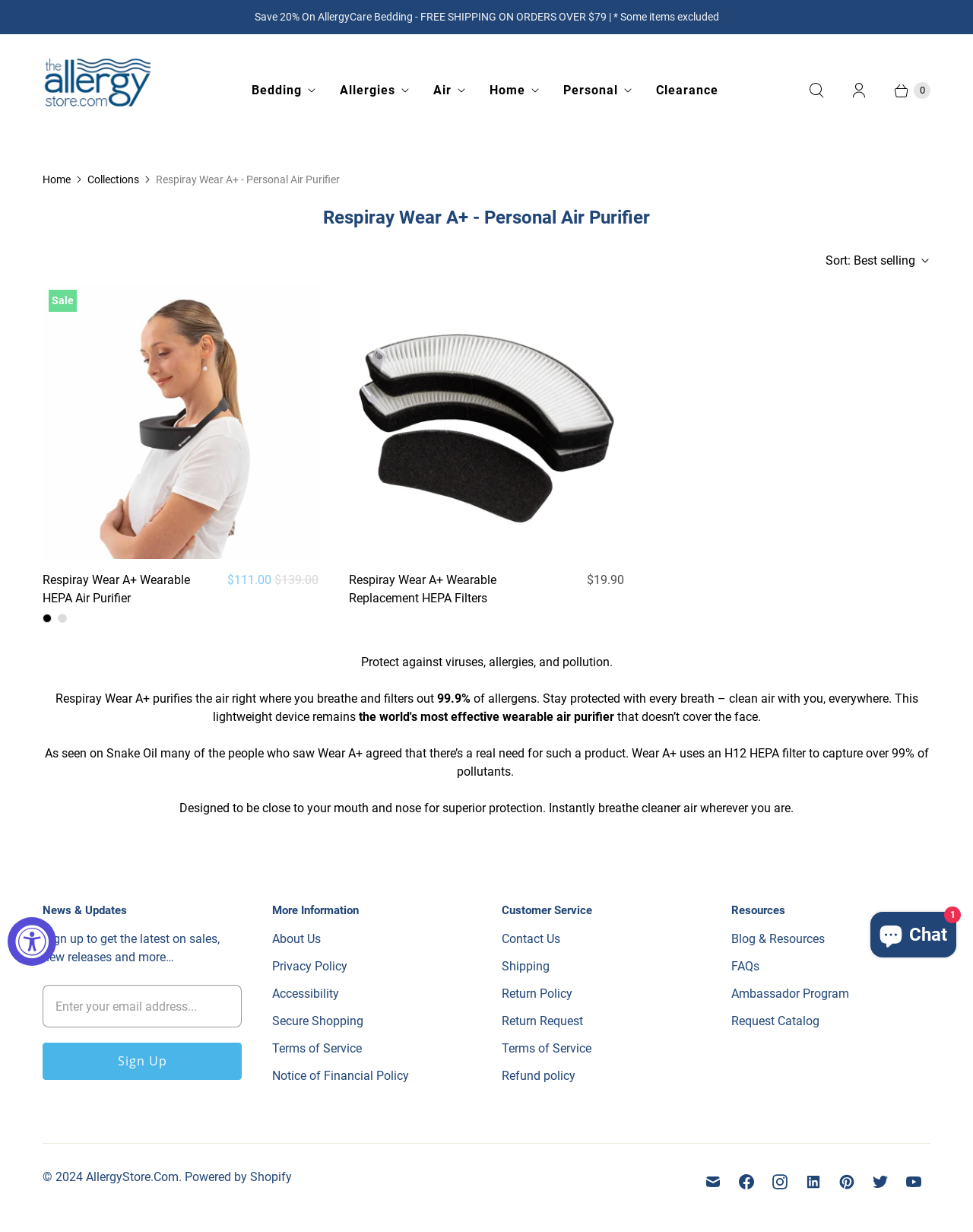What is the name of the filter used in the Respiray Wear A+?
Please ensure your answer is as detailed and informative as possible.

The name of the filter used in the Respiray Wear A+ can be found in the StaticText 'Wear A+ uses an H12 HEPA filter to capture over 99% of pollutants.'.